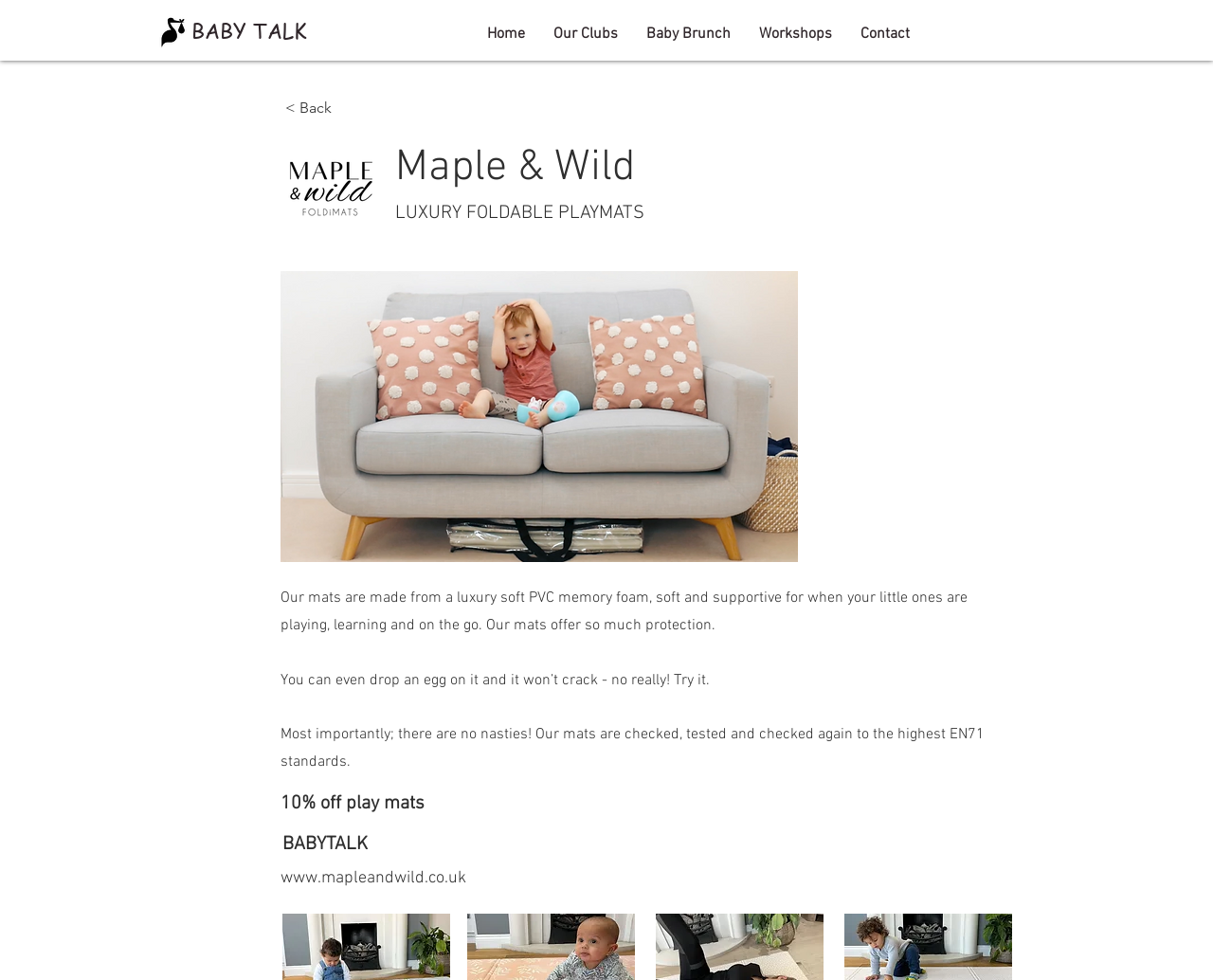What is the discount offered on play mats?
Give a comprehensive and detailed explanation for the question.

The discount can be found in the StaticText element '10% off play mats' which is a promotional offer for the playmats.